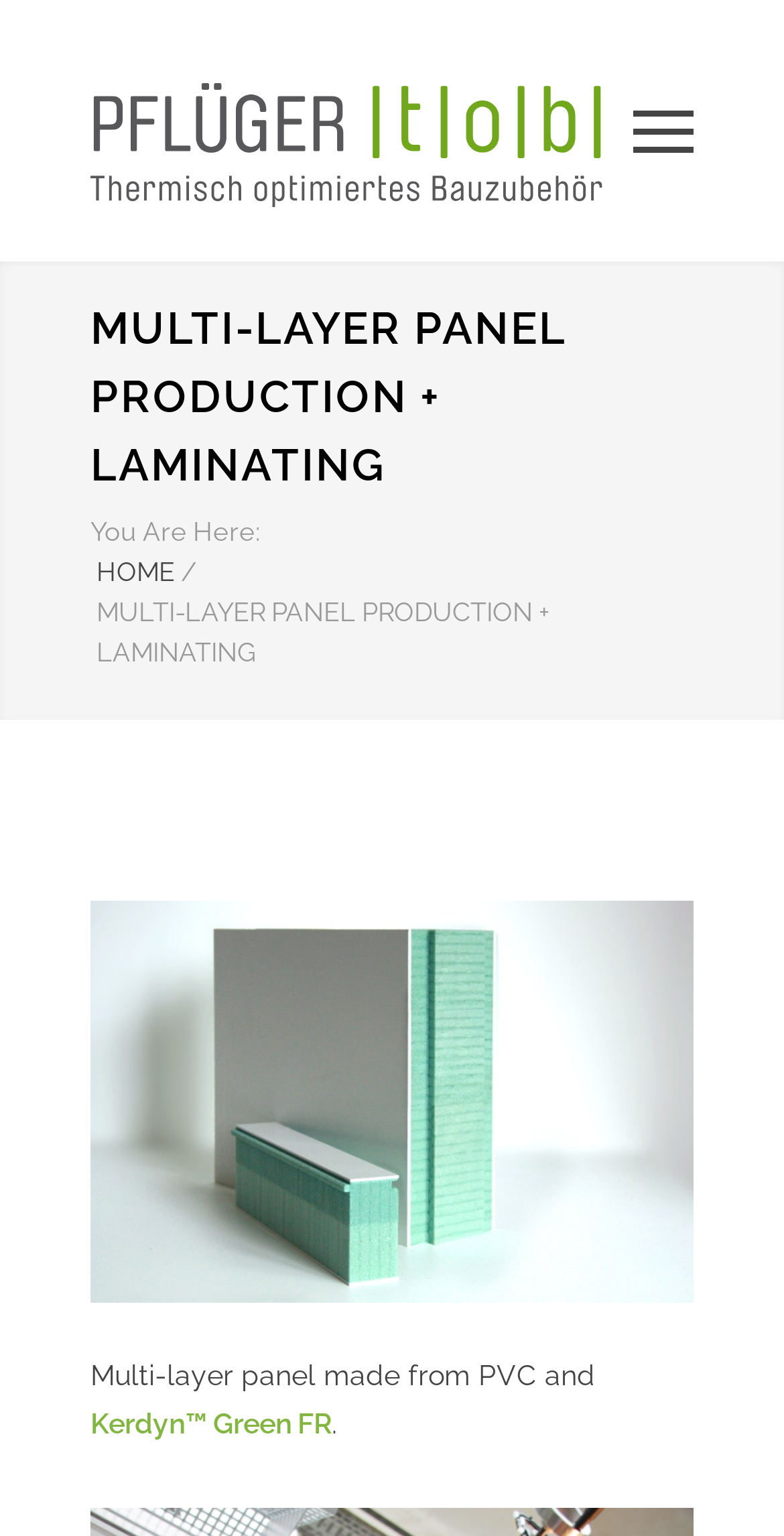Extract the text of the main heading from the webpage.

MULTI-LAYER PANEL PRODUCTION + LAMINATING